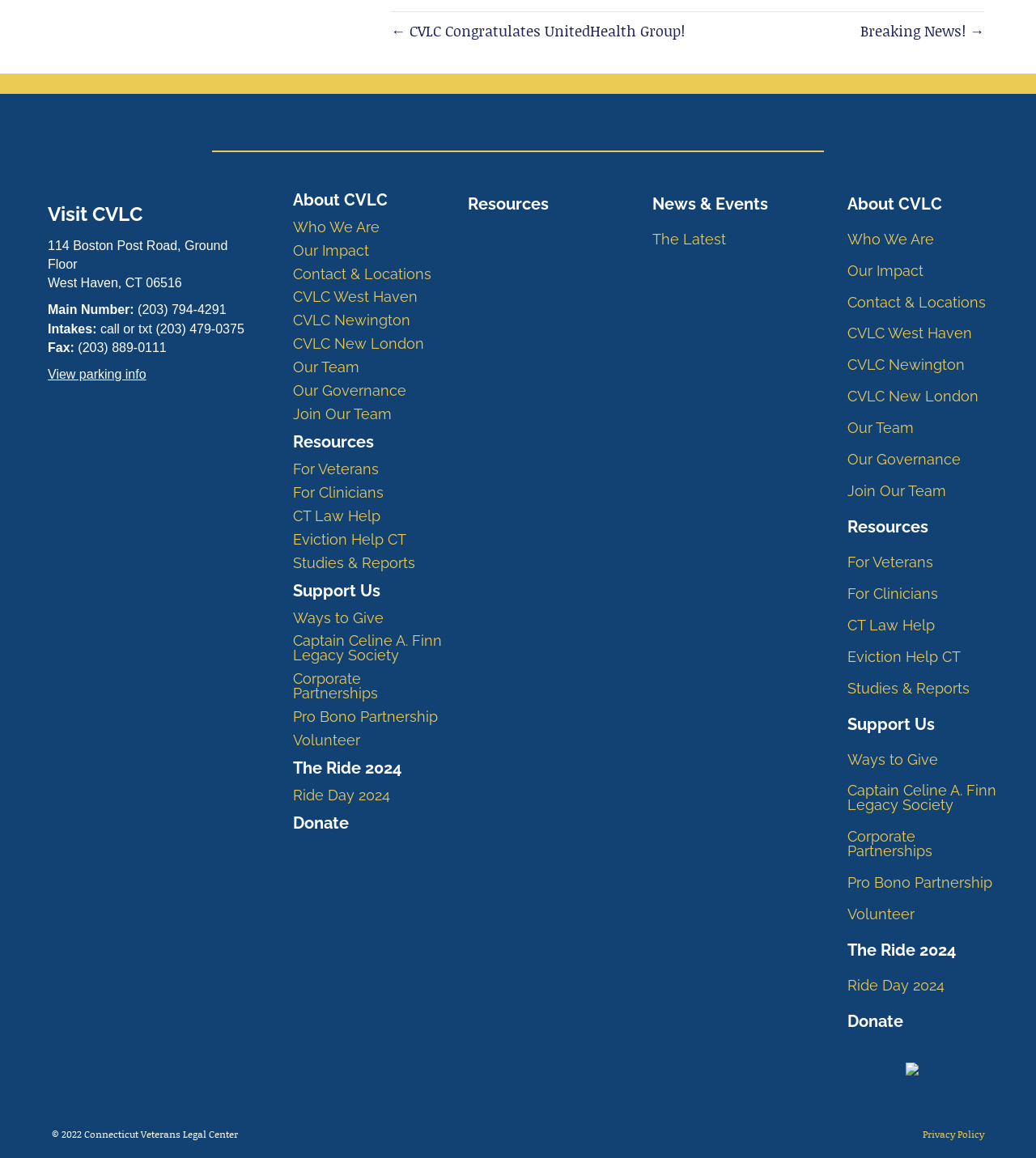Find the bounding box coordinates for the element that must be clicked to complete the instruction: "Click on 'Visit CVLC'". The coordinates should be four float numbers between 0 and 1, indicated as [left, top, right, bottom].

[0.046, 0.173, 0.24, 0.197]